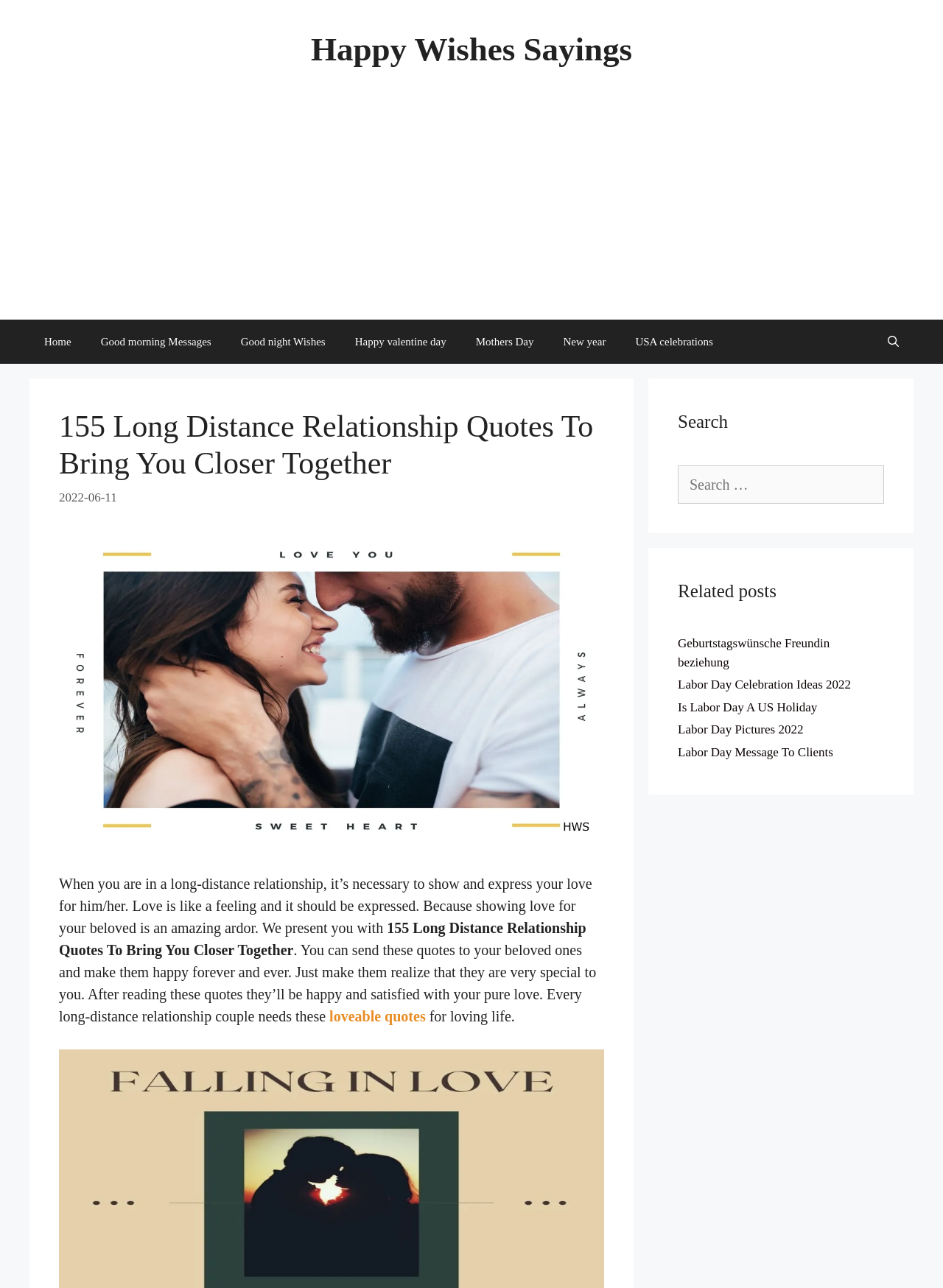Find the bounding box of the UI element described as: "Labor Day Message To Clients". The bounding box coordinates should be given as four float values between 0 and 1, i.e., [left, top, right, bottom].

[0.719, 0.578, 0.884, 0.589]